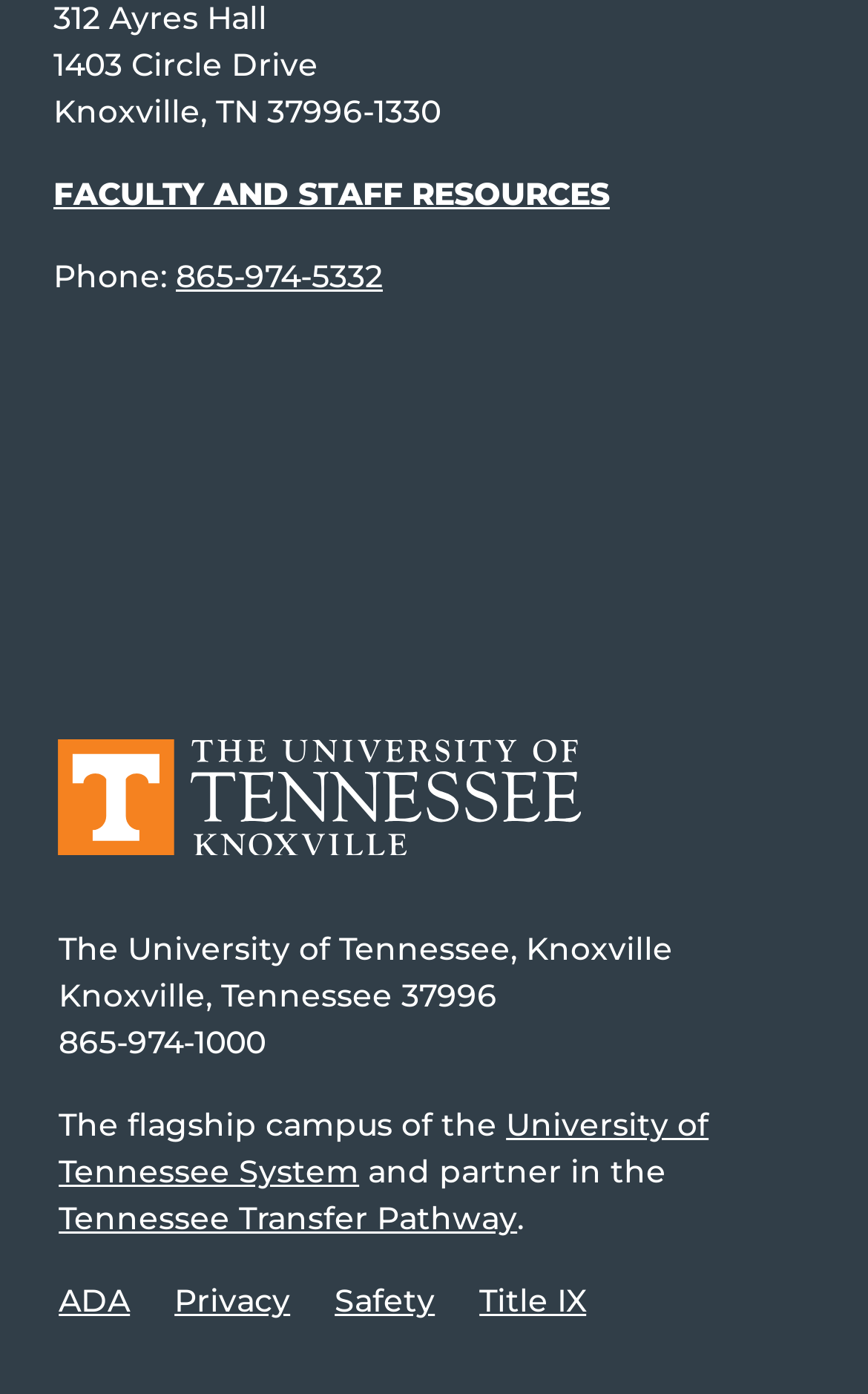What is the name of the university system?
Based on the image, provide your answer in one word or phrase.

University of Tennessee System